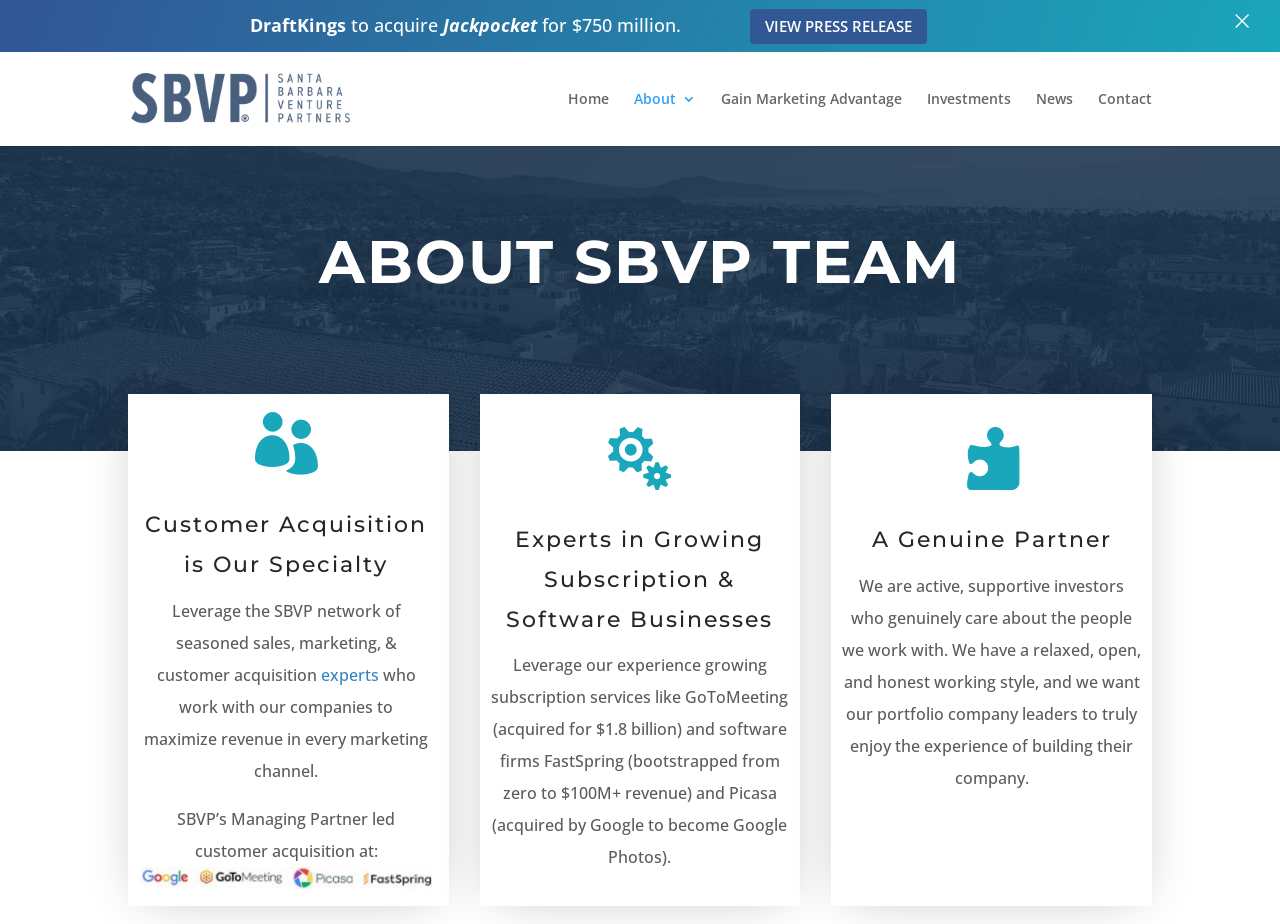Show me the bounding box coordinates of the clickable region to achieve the task as per the instruction: "Click the 'Home' link".

[0.444, 0.099, 0.476, 0.157]